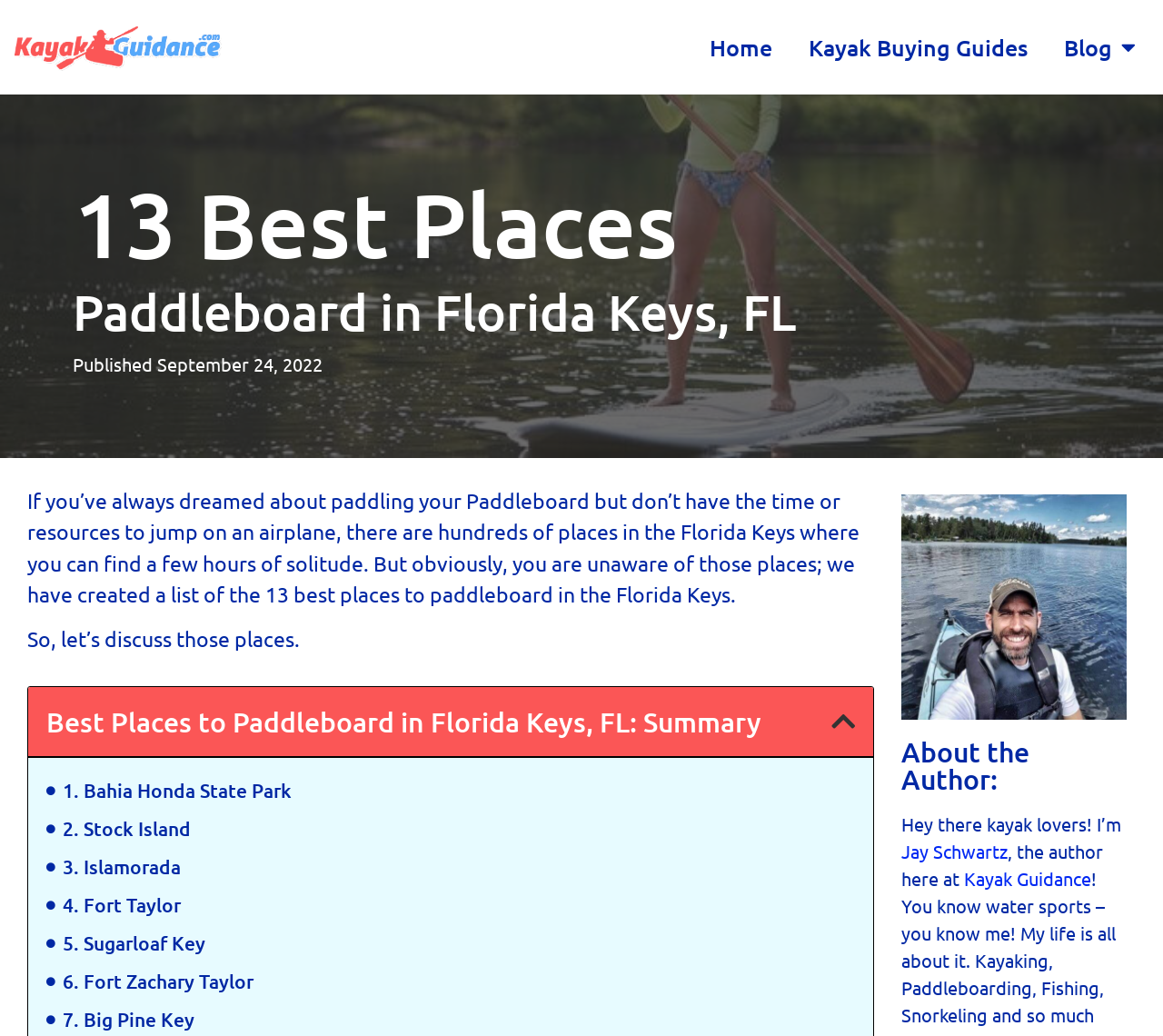Pinpoint the bounding box coordinates of the clickable area necessary to execute the following instruction: "Visit the 1. Bahia Honda State Park". The coordinates should be given as four float numbers between 0 and 1, namely [left, top, right, bottom].

[0.054, 0.749, 0.251, 0.777]